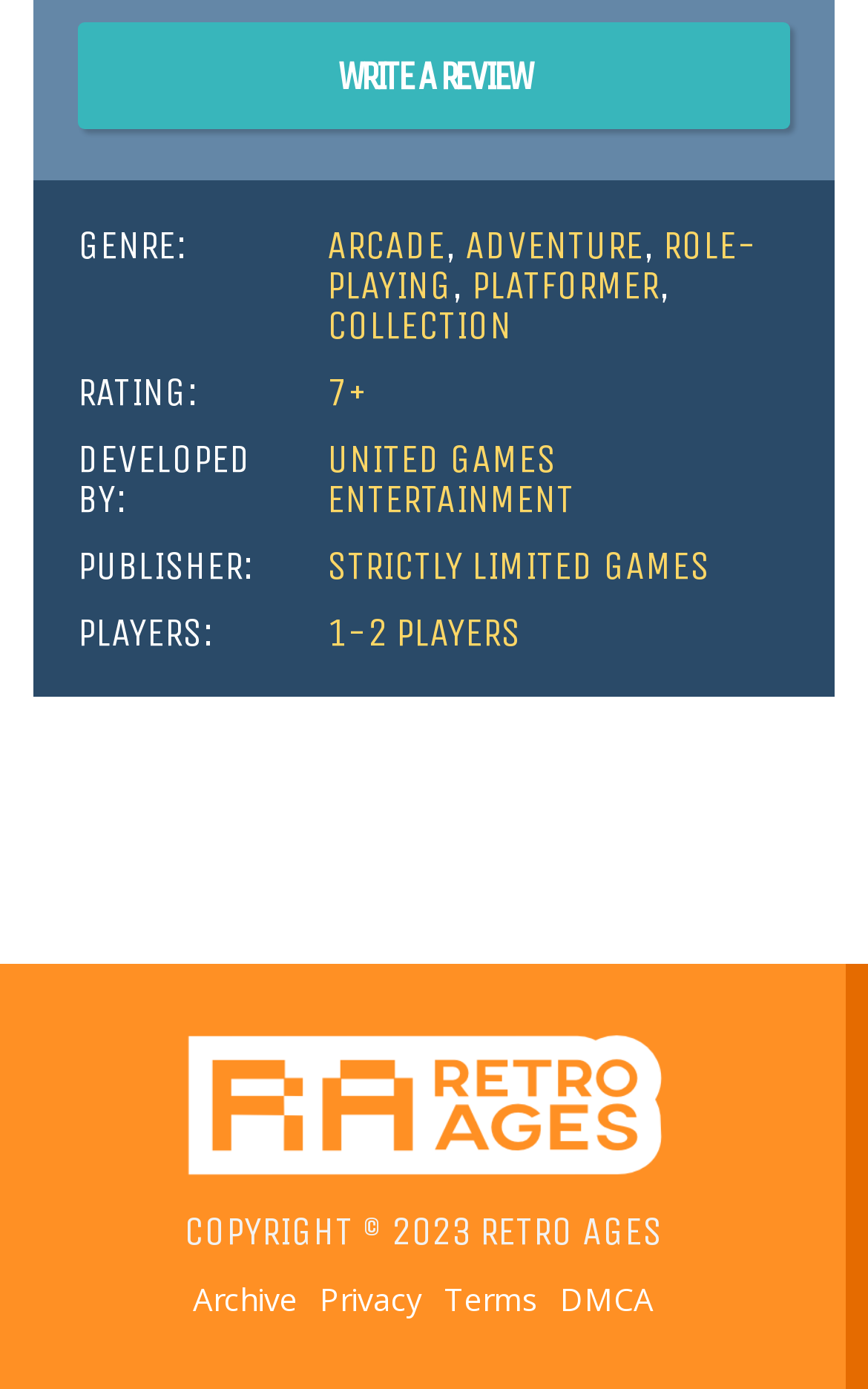What is the name of the image on the webpage?
Give a comprehensive and detailed explanation for the question.

The name of the image on the webpage can be found by looking at the image element, which has a bounding box coordinate of [0.209, 0.742, 0.765, 0.849]. The image is labeled as 'Retro Ages'.